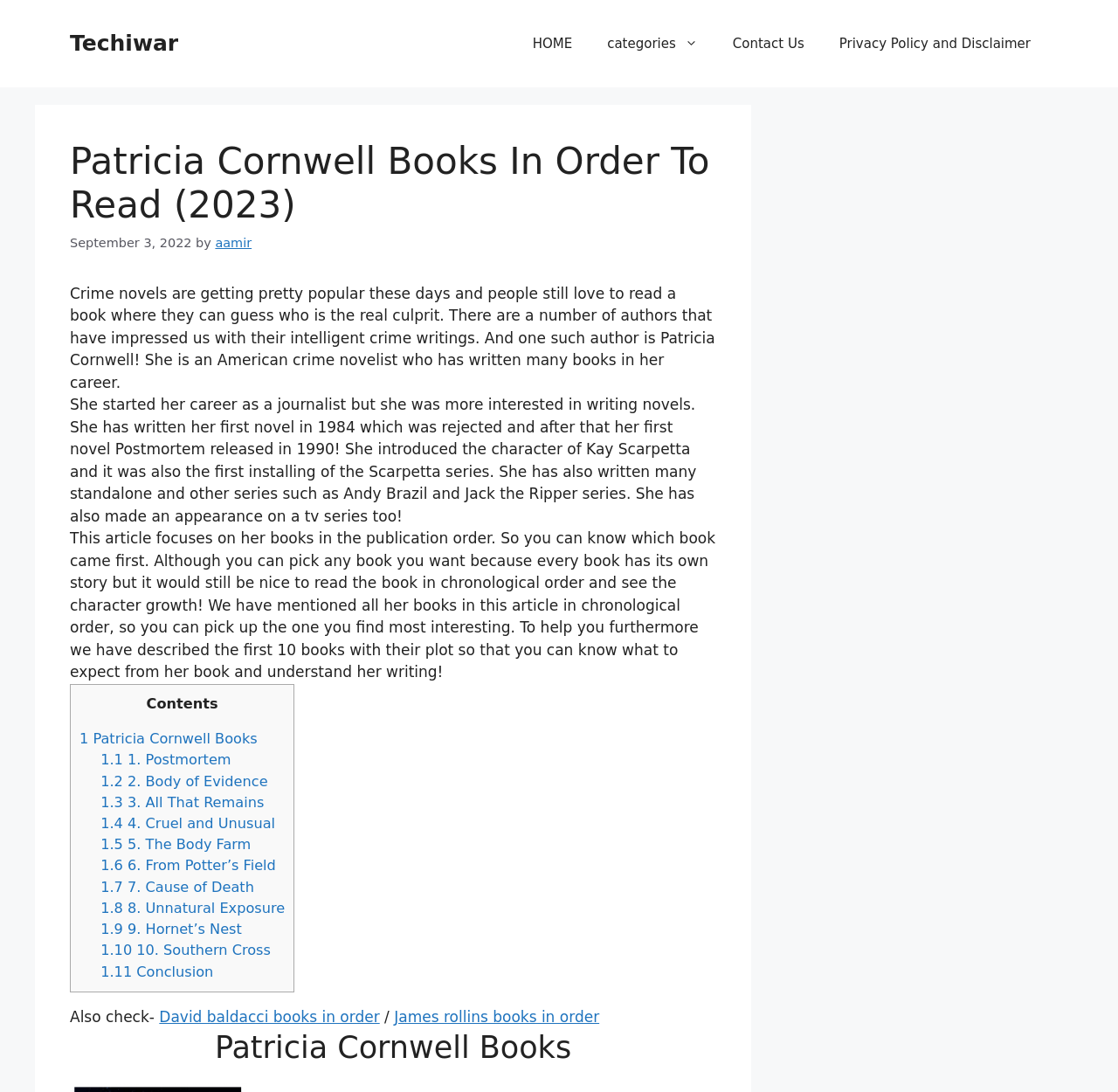Show the bounding box coordinates of the element that should be clicked to complete the task: "read about David Baldacci's books".

[0.142, 0.923, 0.34, 0.939]